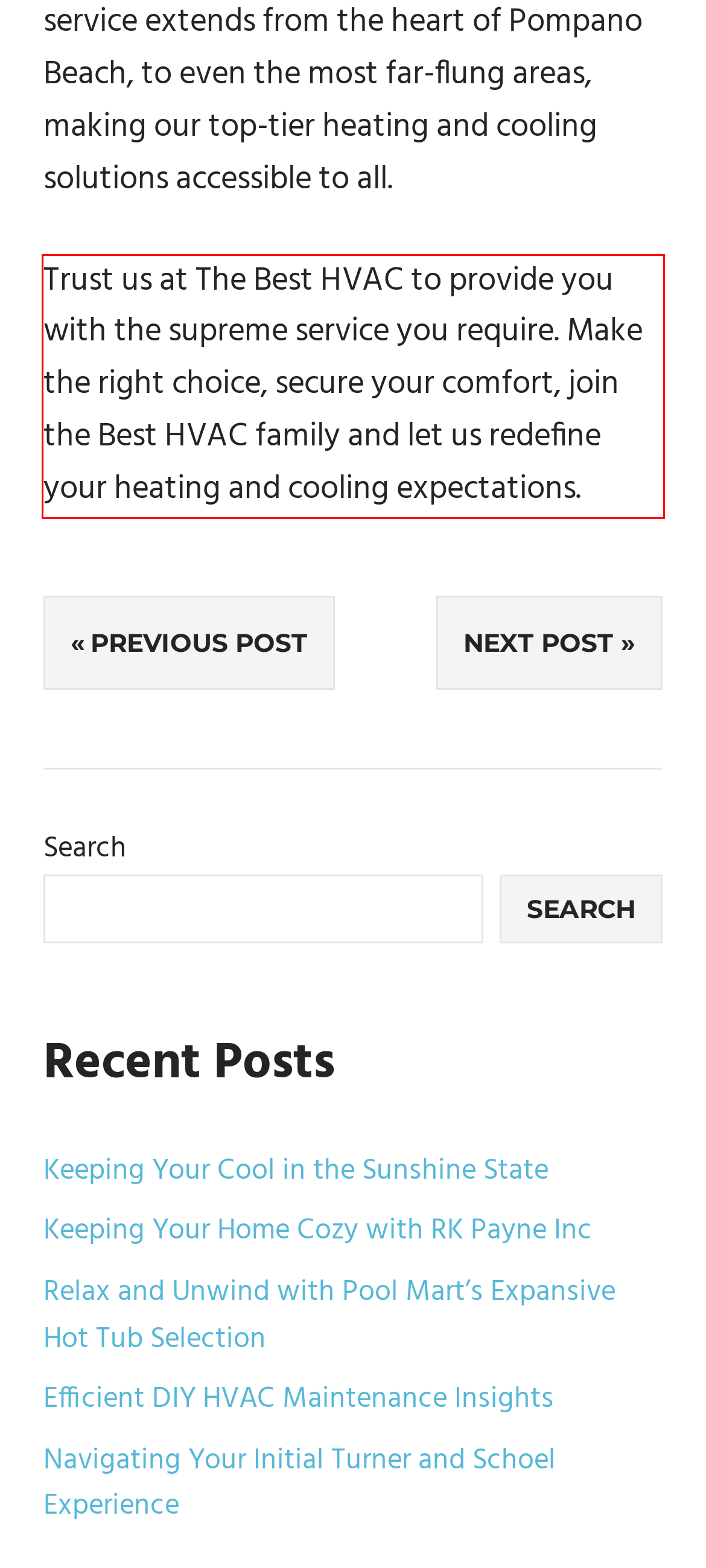You have a screenshot of a webpage with a UI element highlighted by a red bounding box. Use OCR to obtain the text within this highlighted area.

Trust us at The Best HVAC to provide you with the supreme service you require. Make the right choice, secure your comfort, join the Best HVAC family and let us redefine your heating and cooling expectations.